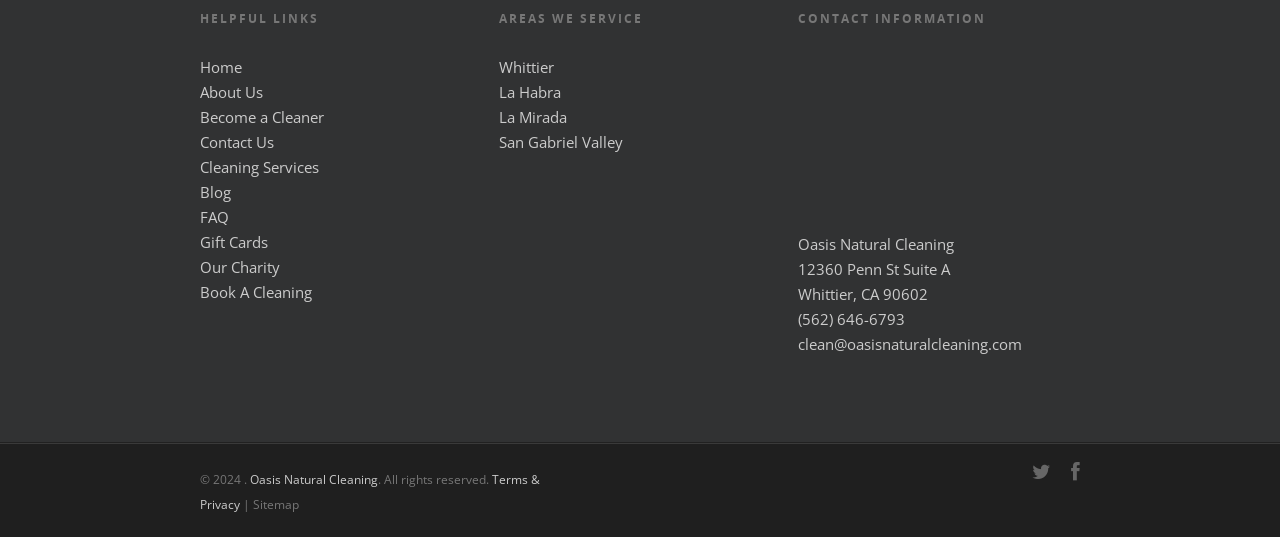What is the address of Oasis Natural Cleaning?
By examining the image, provide a one-word or phrase answer.

12360 Penn St Suite A